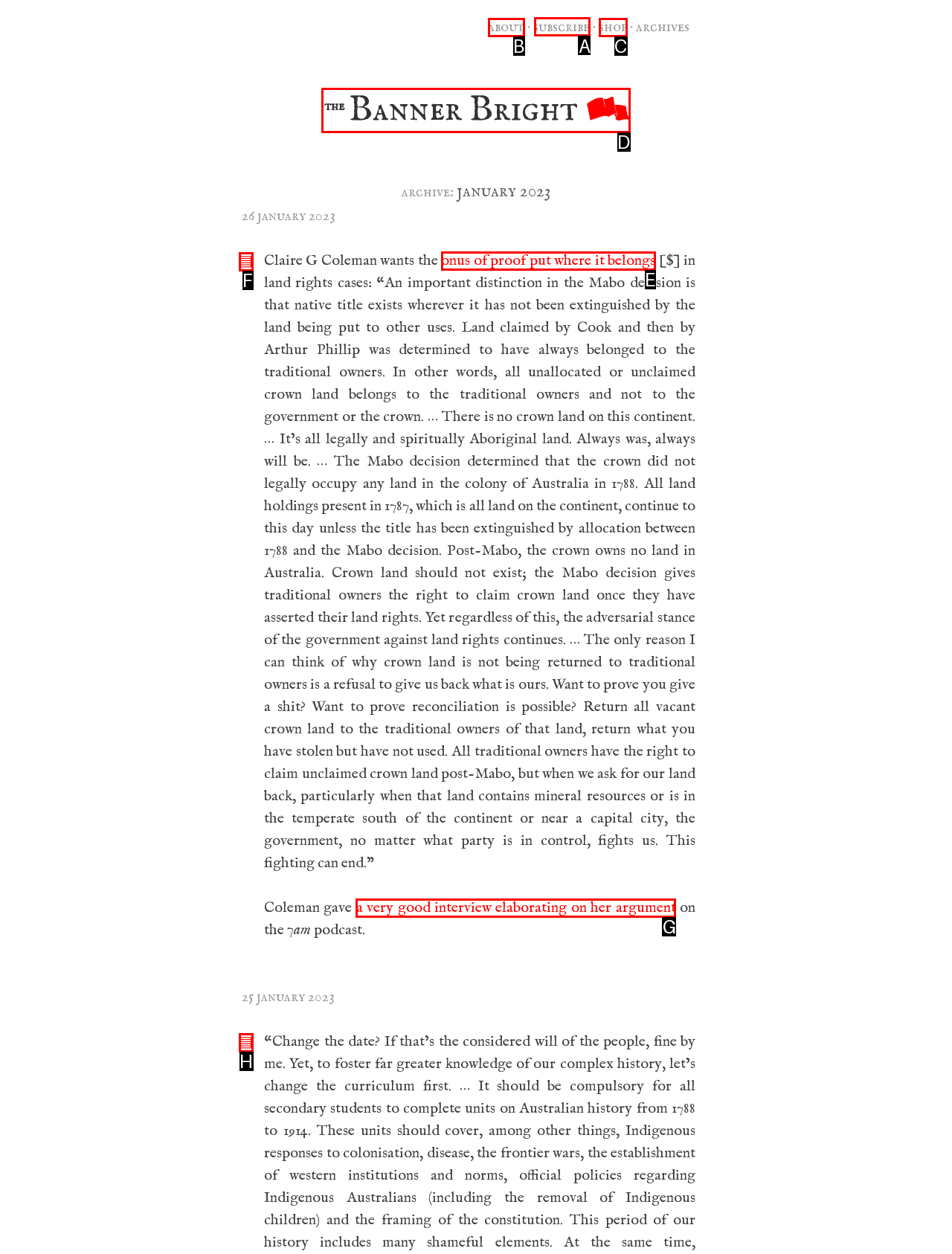Determine the letter of the element to click to accomplish this task: subscribe to the newsletter. Respond with the letter.

A